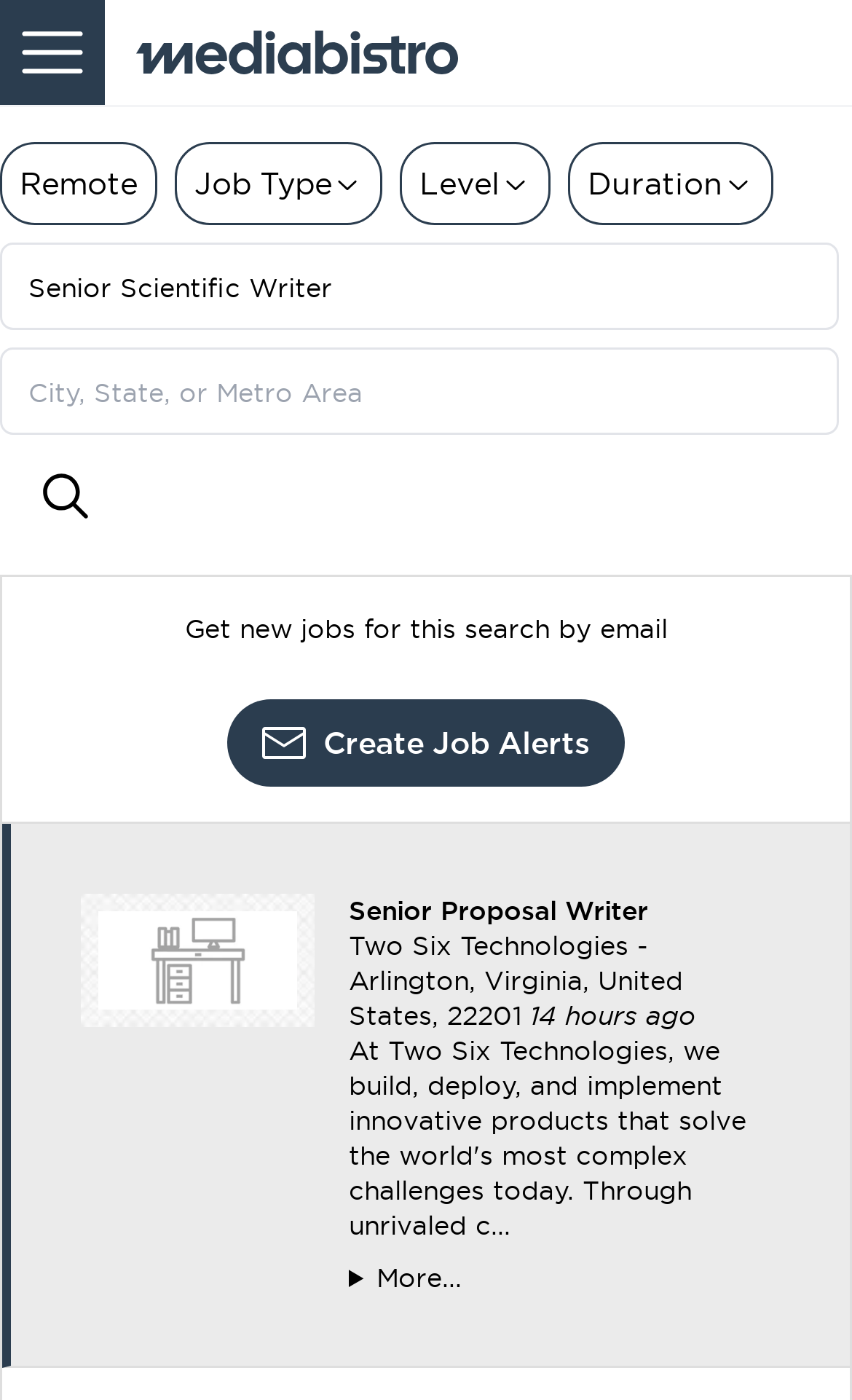Please extract the webpage's main title and generate its text content.

Senior Proposal Writer